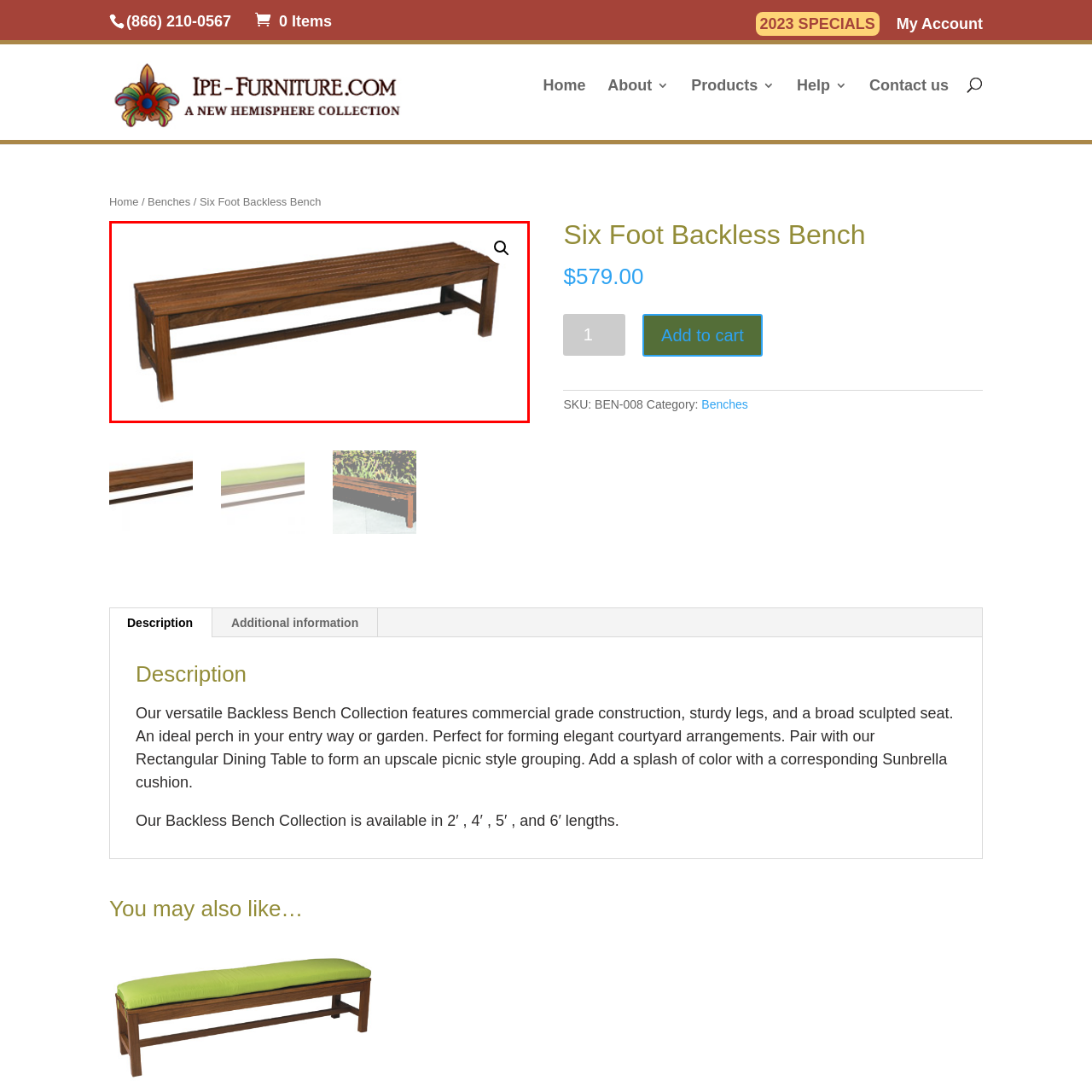What is the length of the bench?
Carefully examine the image within the red bounding box and provide a comprehensive answer based on what you observe.

The caption describes the bench as a 'six-foot backless bench', indicating its length.